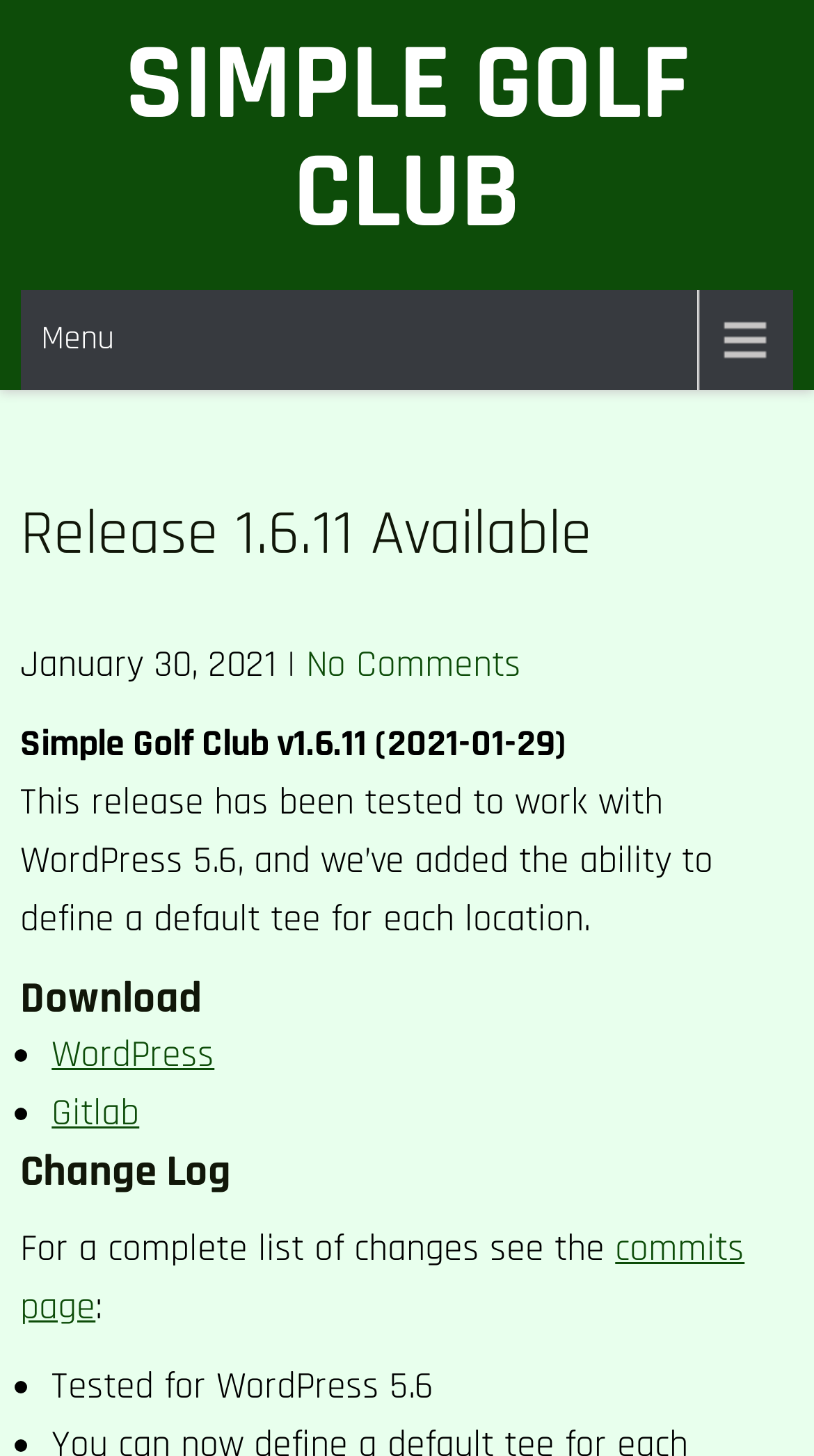How many download options are available?
Using the details shown in the screenshot, provide a comprehensive answer to the question.

I counted the list markers and links under the 'Download' heading and found two options: 'WordPress' and 'Gitlab'.